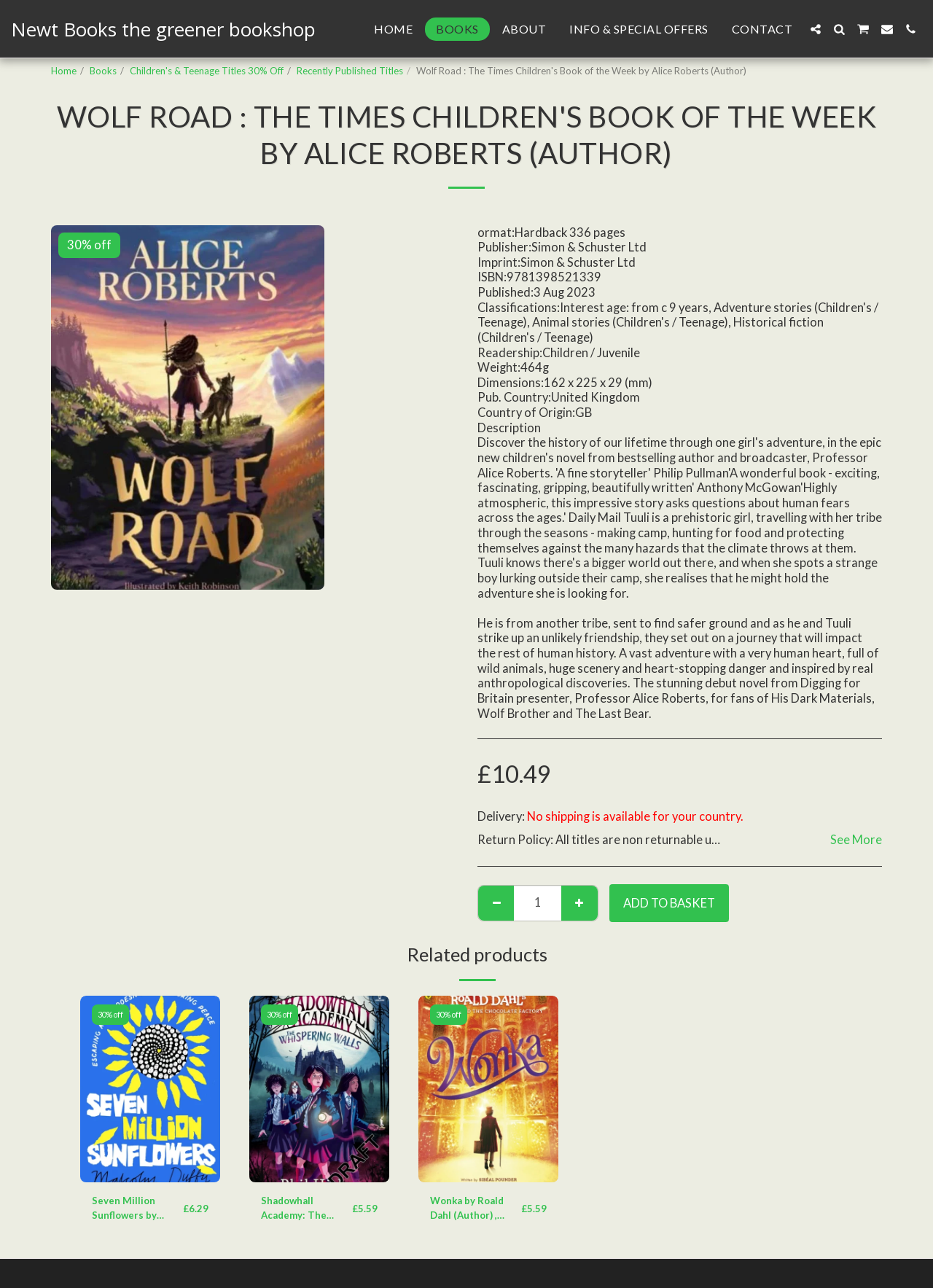Locate the bounding box of the UI element described by: "See More" in the given webpage screenshot.

[0.89, 0.646, 0.945, 0.659]